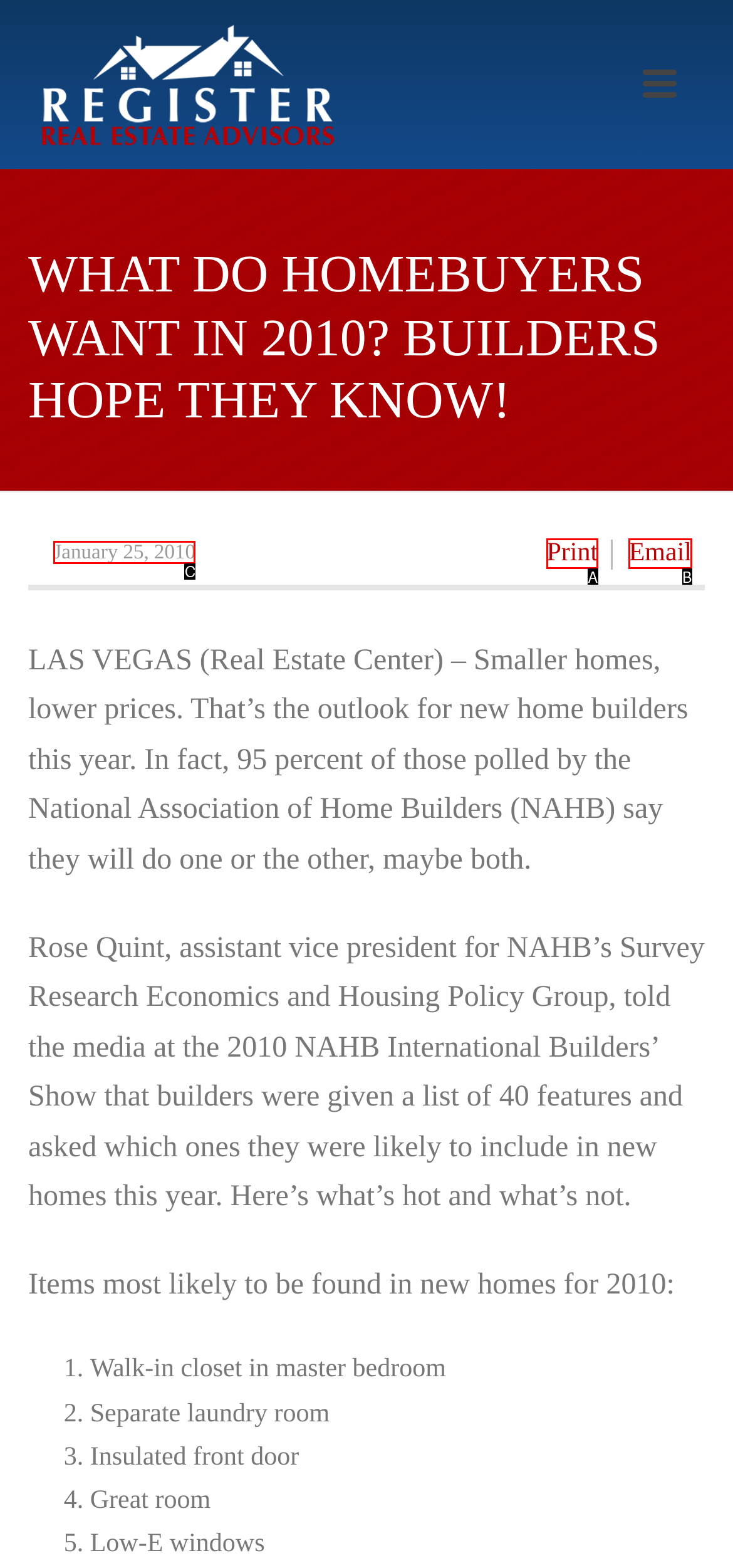Determine which HTML element fits the description: January 25, 2010. Answer with the letter corresponding to the correct choice.

C